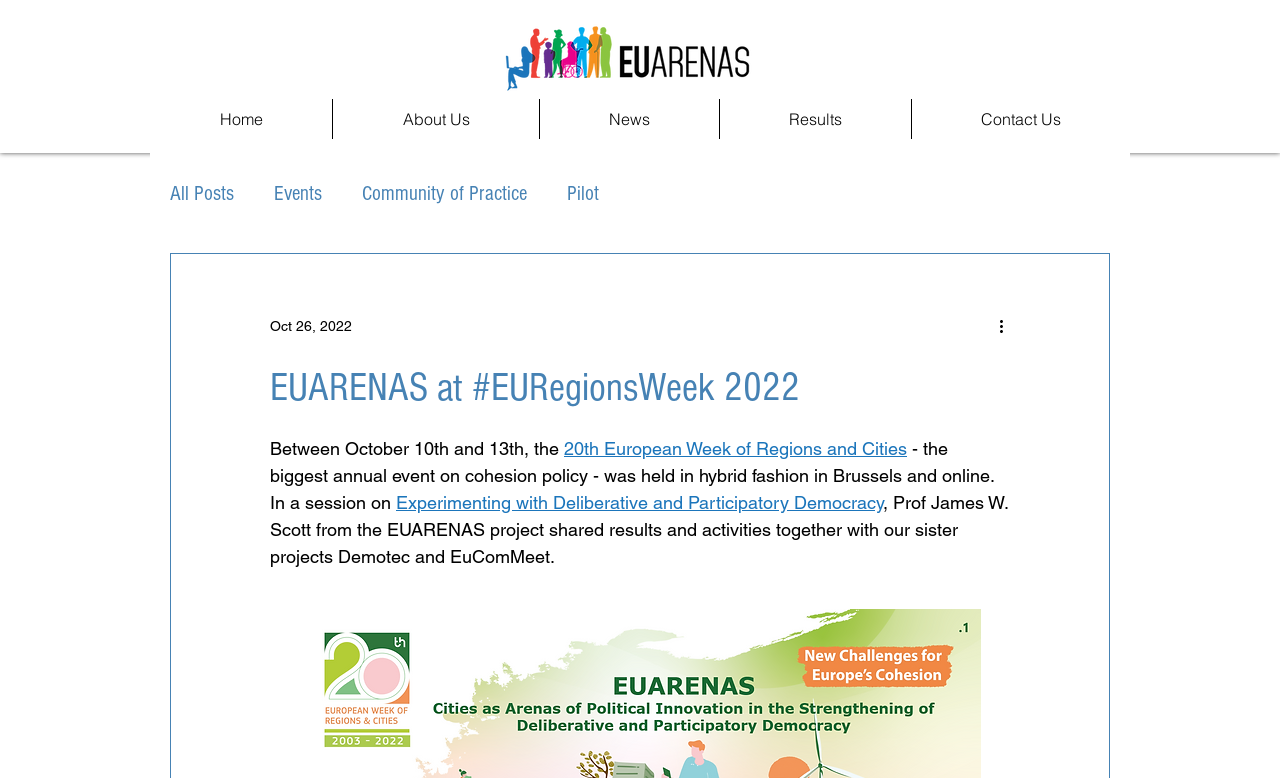Identify the main title of the webpage and generate its text content.

EUARENAS at #EURegionsWeek 2022